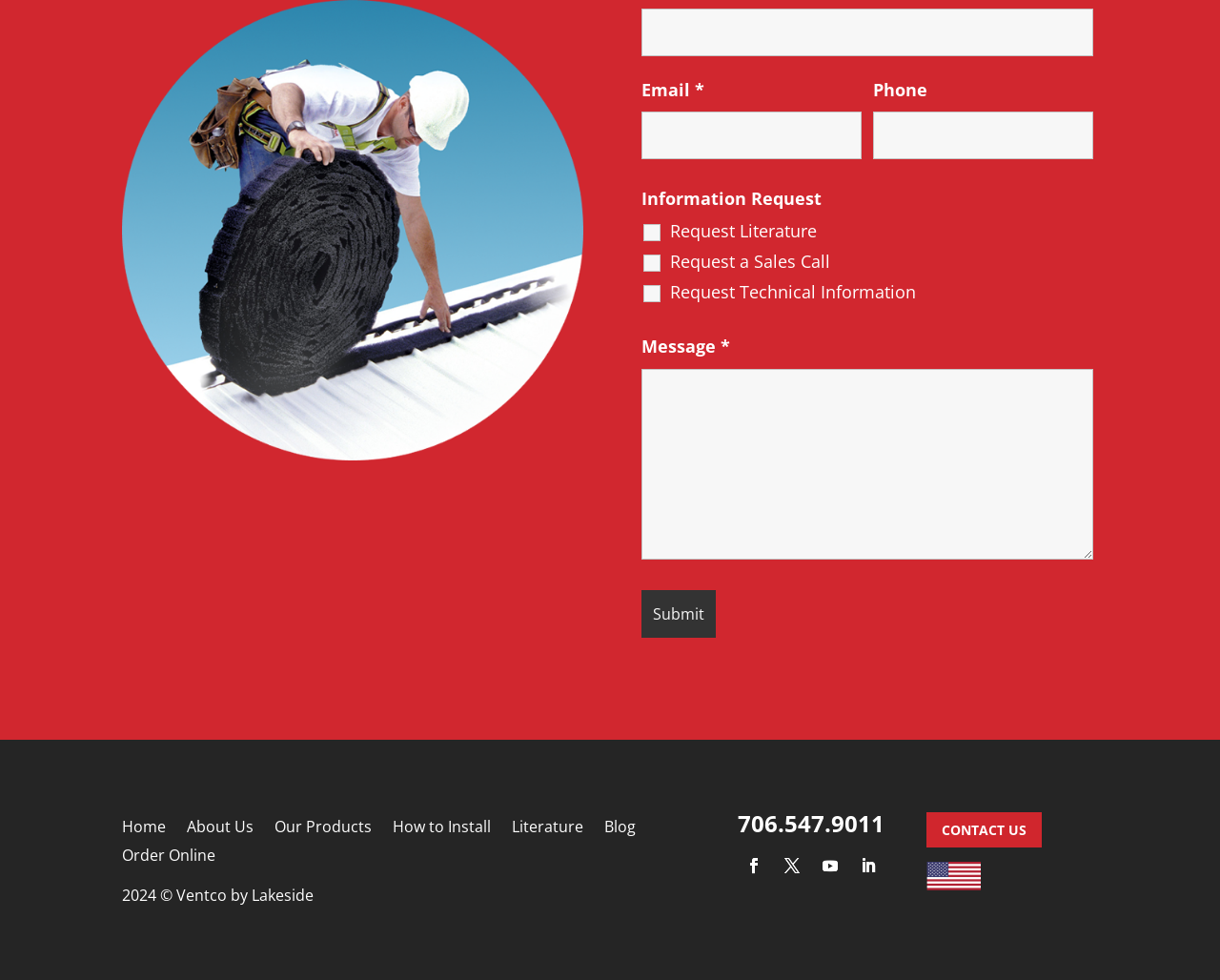Give the bounding box coordinates for this UI element: "aria-describedby="nf-error-2" name="email"". The coordinates should be four float numbers between 0 and 1, arranged as [left, top, right, bottom].

[0.526, 0.114, 0.706, 0.163]